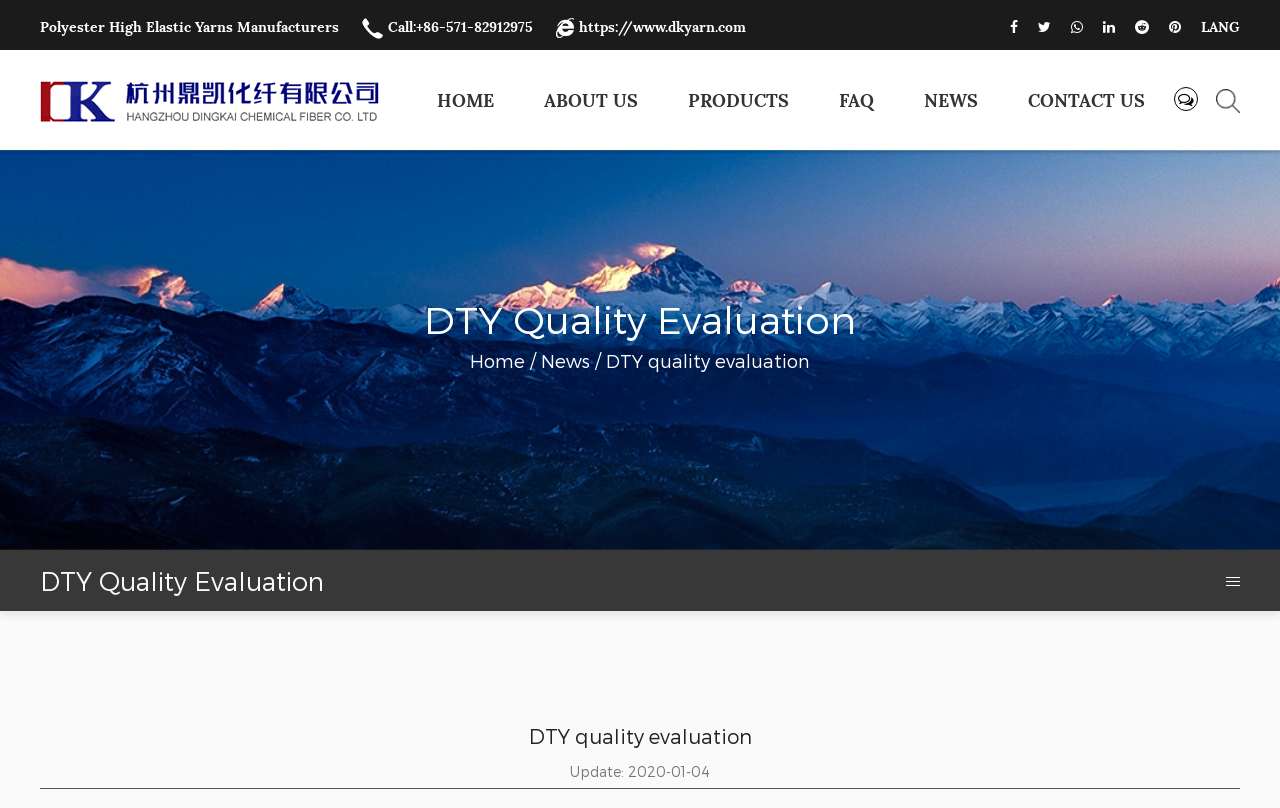Can you find the bounding box coordinates for the UI element given this description: "Industry News"? Provide the coordinates as four float numbers between 0 and 1: [left, top, right, bottom].

[0.727, 0.178, 0.836, 0.182]